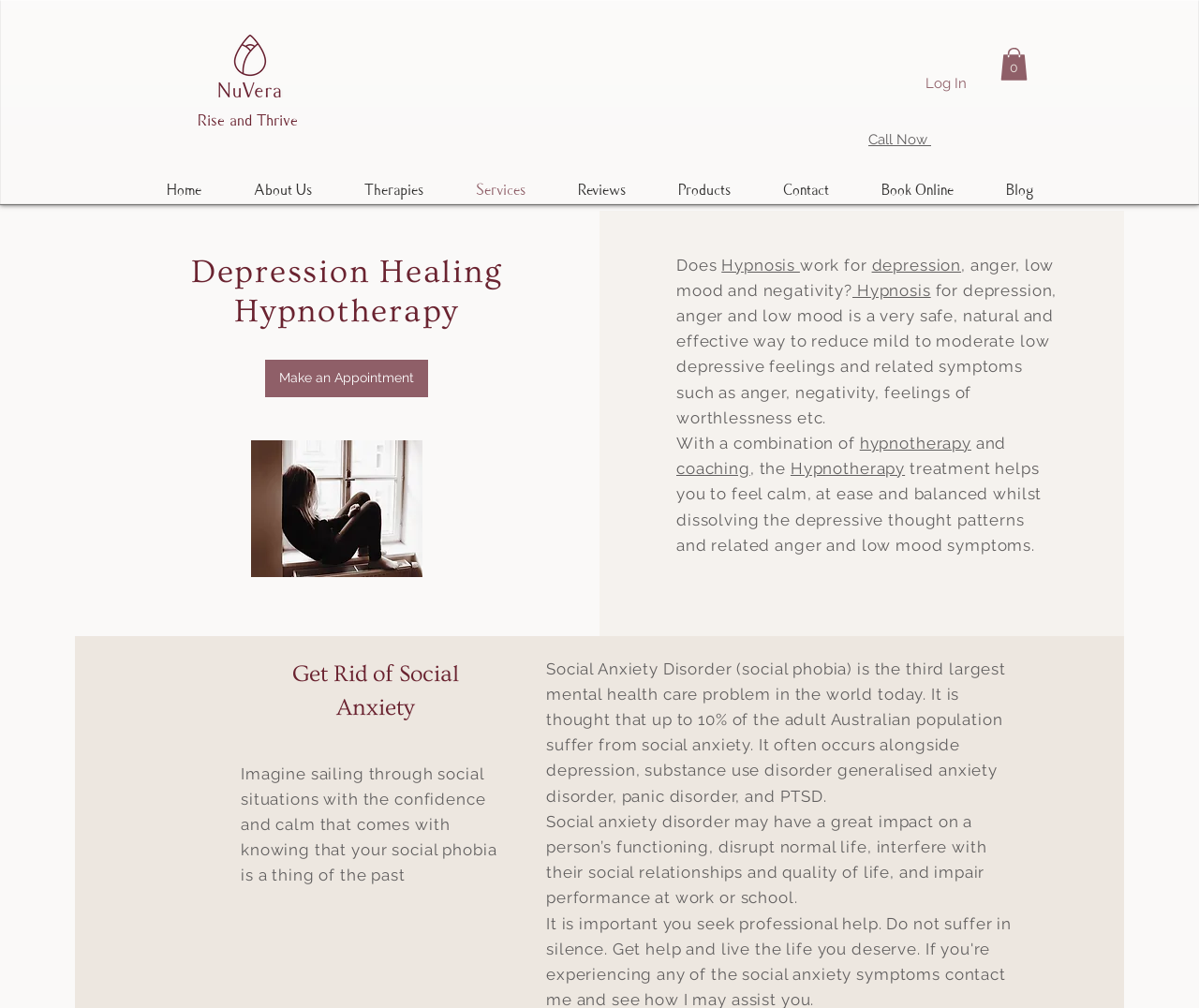Provide an in-depth caption for the elements present on the webpage.

The webpage is about Depression Healing Hypnotherapy Gold Coast, a certified hypnotherapist who can help resolve anxiety and depression. At the top left, there is a logo of Hypnotherapist Gold Coast, accompanied by the text "Hypnotherapy Gold Coast". On the top right, there are two buttons: "Log In" and "Cart with 0 items". Below the logo, there is a heading "Rise and Thrive" and a "Call Now" link.

The main navigation menu is located below the heading, with links to "Home", "About Us", "Therapies", "Services", "Reviews", "Products", "Contact", "Book Online", and "Blog". 

The main content of the page is divided into two sections. The first section has a heading "Depression Healing Hypnotherapy" and a link to "Make an Appointment". Below this, there is a section about hypnotherapy for anxiety, with a link to "Anxiety Hypnotherapy" and an image. The text in this section explains how hypnosis can help with depression, anger, low mood, and negativity.

The second section has a heading "Get Rid of Social Anxiety" and explains the impact of social anxiety disorder on a person's life. The text describes how social anxiety can disrupt normal life, interfere with social relationships, and impair performance at work or school.